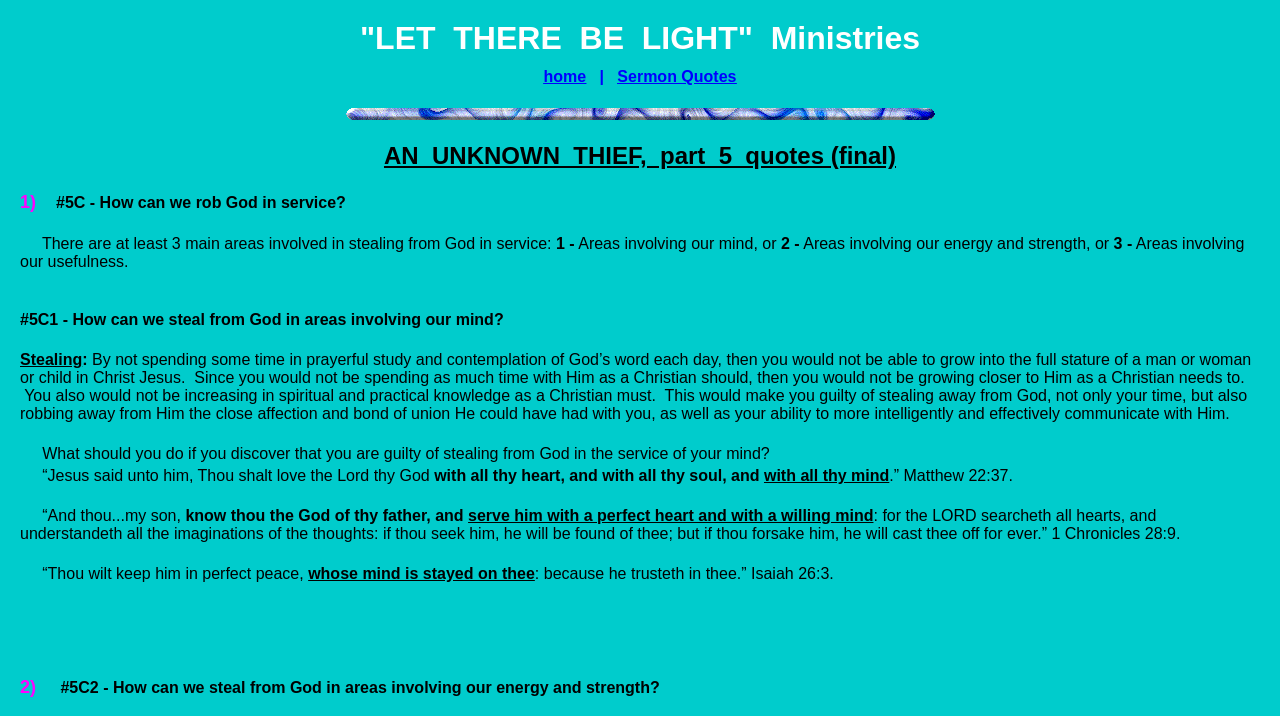What is the main topic of the sermon quote?
Provide a detailed answer to the question using information from the image.

The main topic of the sermon quote is 'Stealing from God' which can be inferred from the static text elements describing the quote, such as 'How can we rob God in service?' and 'Stealing away from God'.